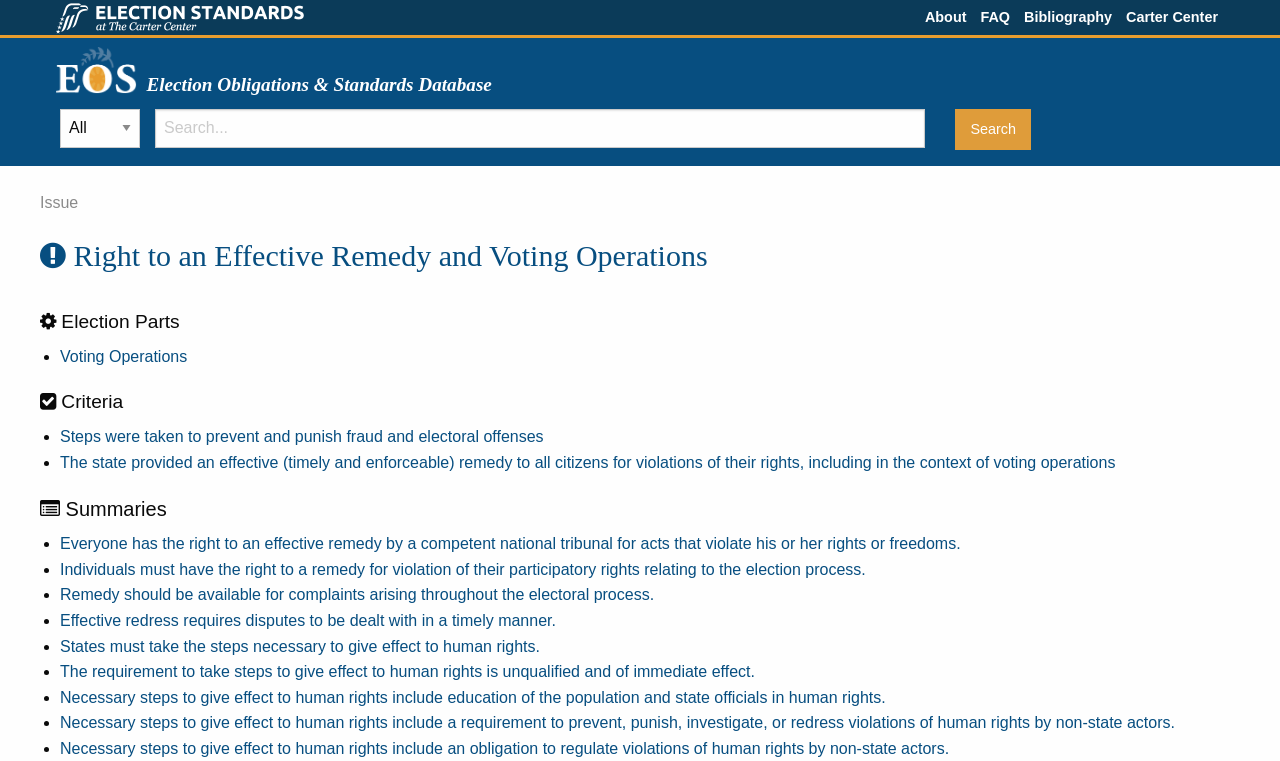Use a single word or phrase to answer the question: 
What is the purpose of the search box on the webpage?

To search